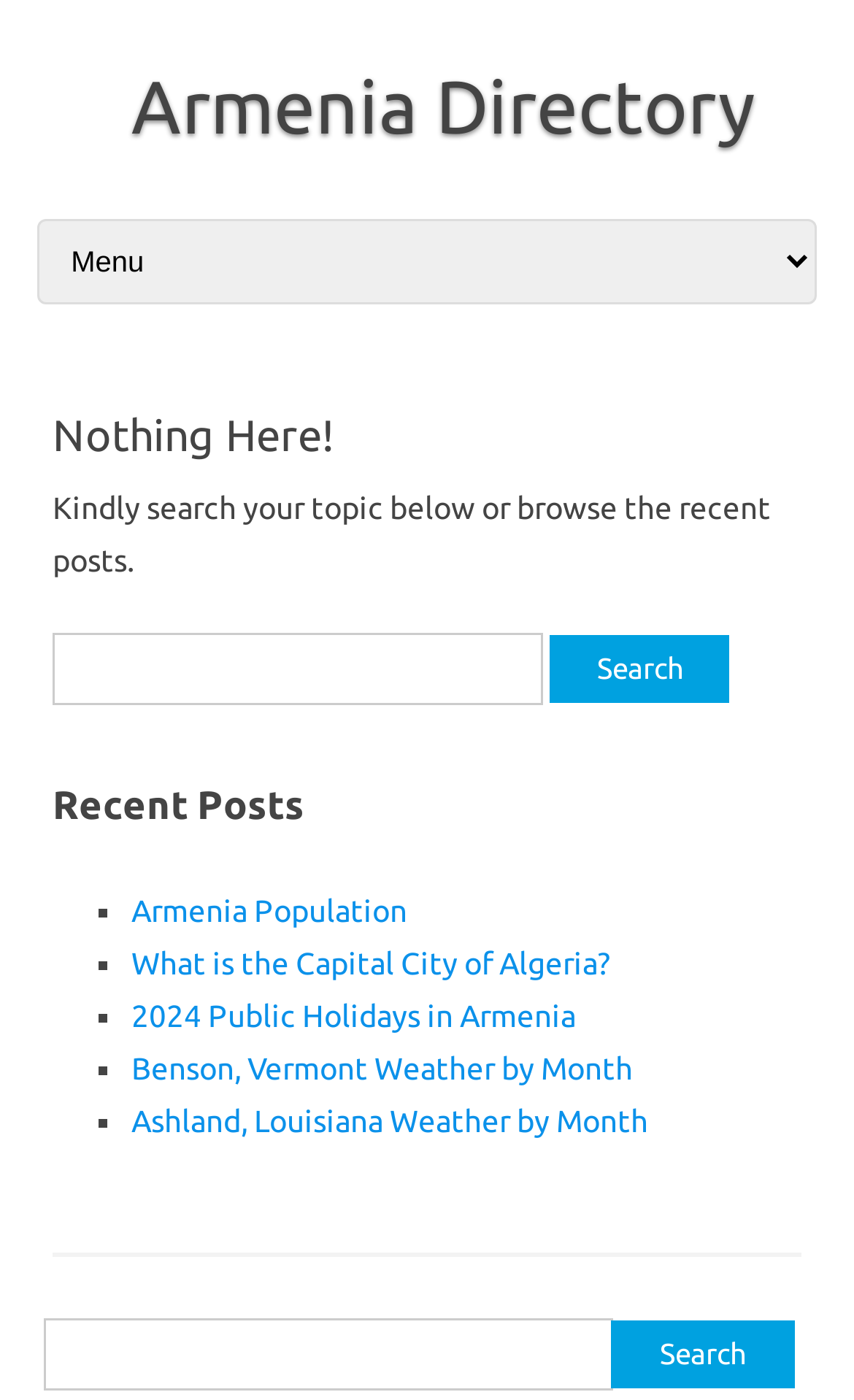What is the first recent post listed?
Answer the question with a thorough and detailed explanation.

The first recent post listed is 'Armenia Population', which can be determined by examining the links under the 'Recent Posts' heading.